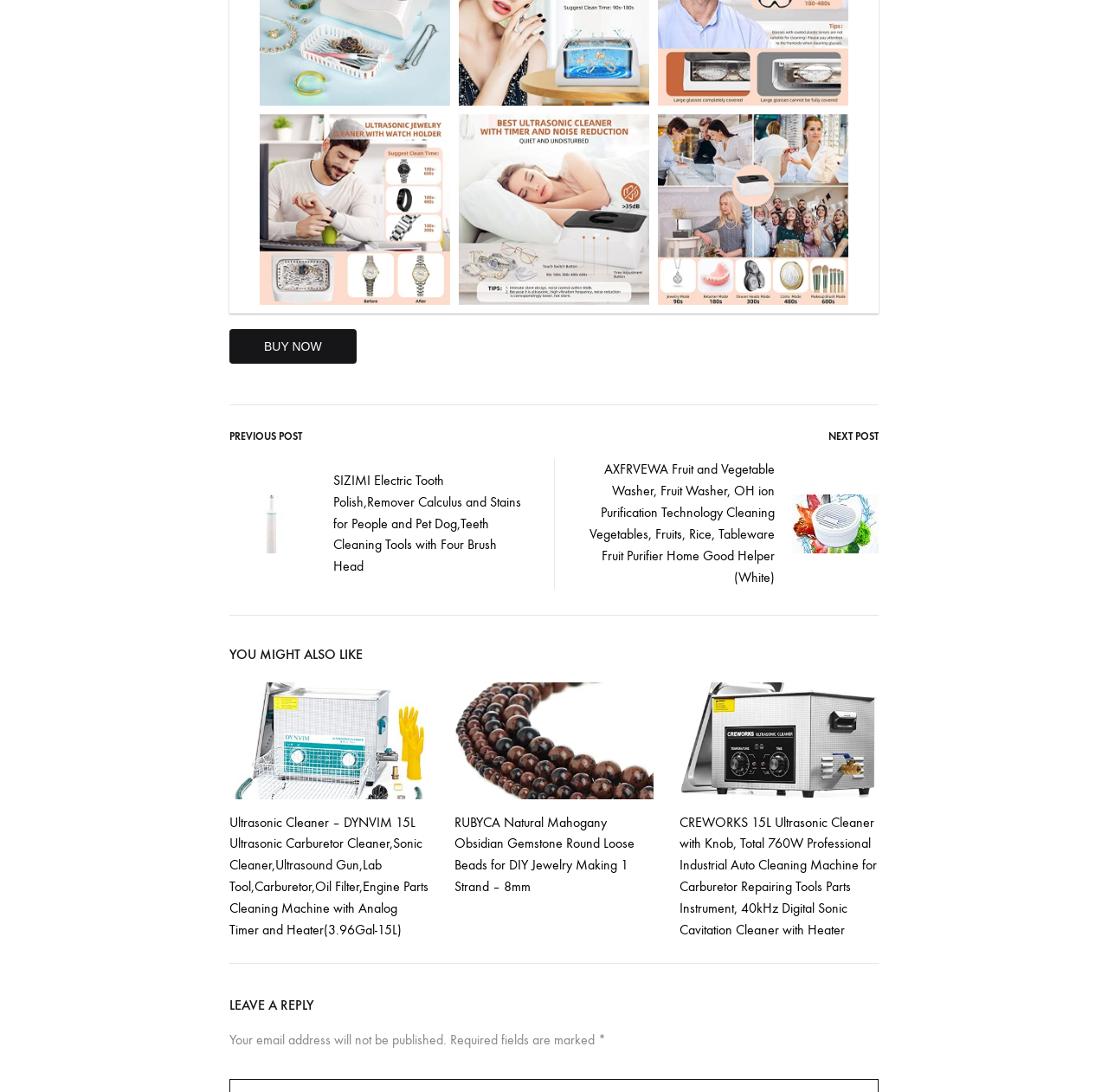Find the coordinates for the bounding box of the element with this description: "Buy Now".

[0.207, 0.302, 0.322, 0.333]